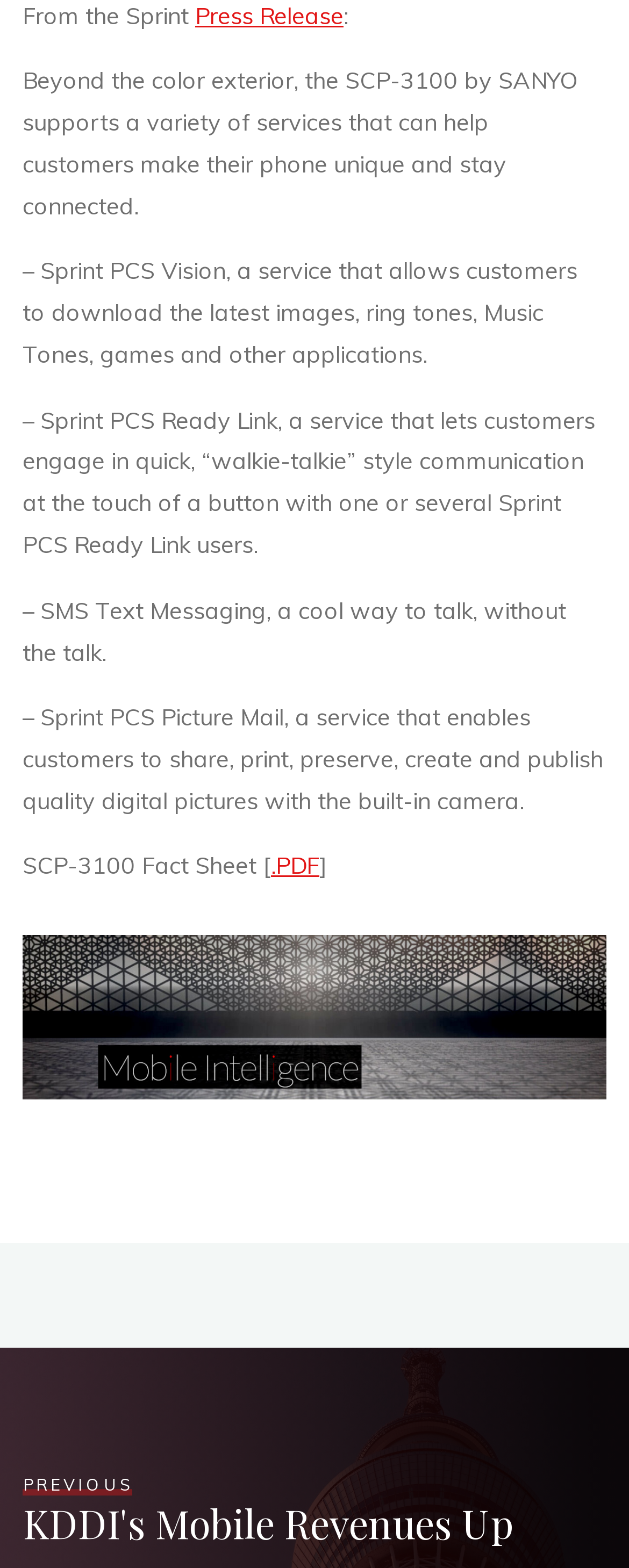Can you find the bounding box coordinates for the UI element given this description: "PreviousKDDI's Mobile Revenues Up"? Provide the coordinates as four float numbers between 0 and 1: [left, top, right, bottom].

[0.037, 0.936, 0.816, 0.988]